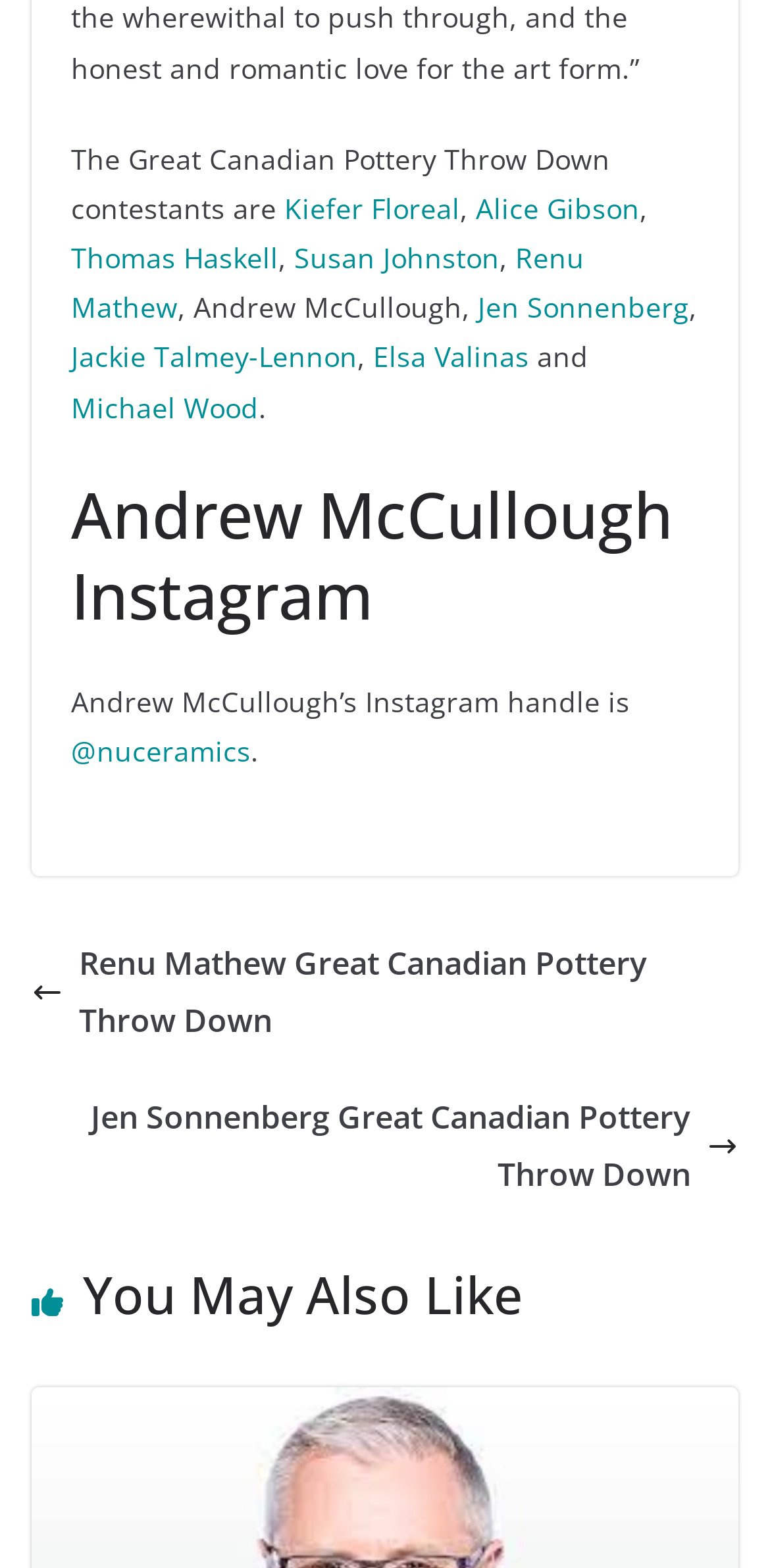What is the title of the section below the contestants' list?
Please provide a comprehensive answer based on the contents of the image.

I found a heading element with the text ' You May Also Like' below the list of contestants, which is the title of the section.